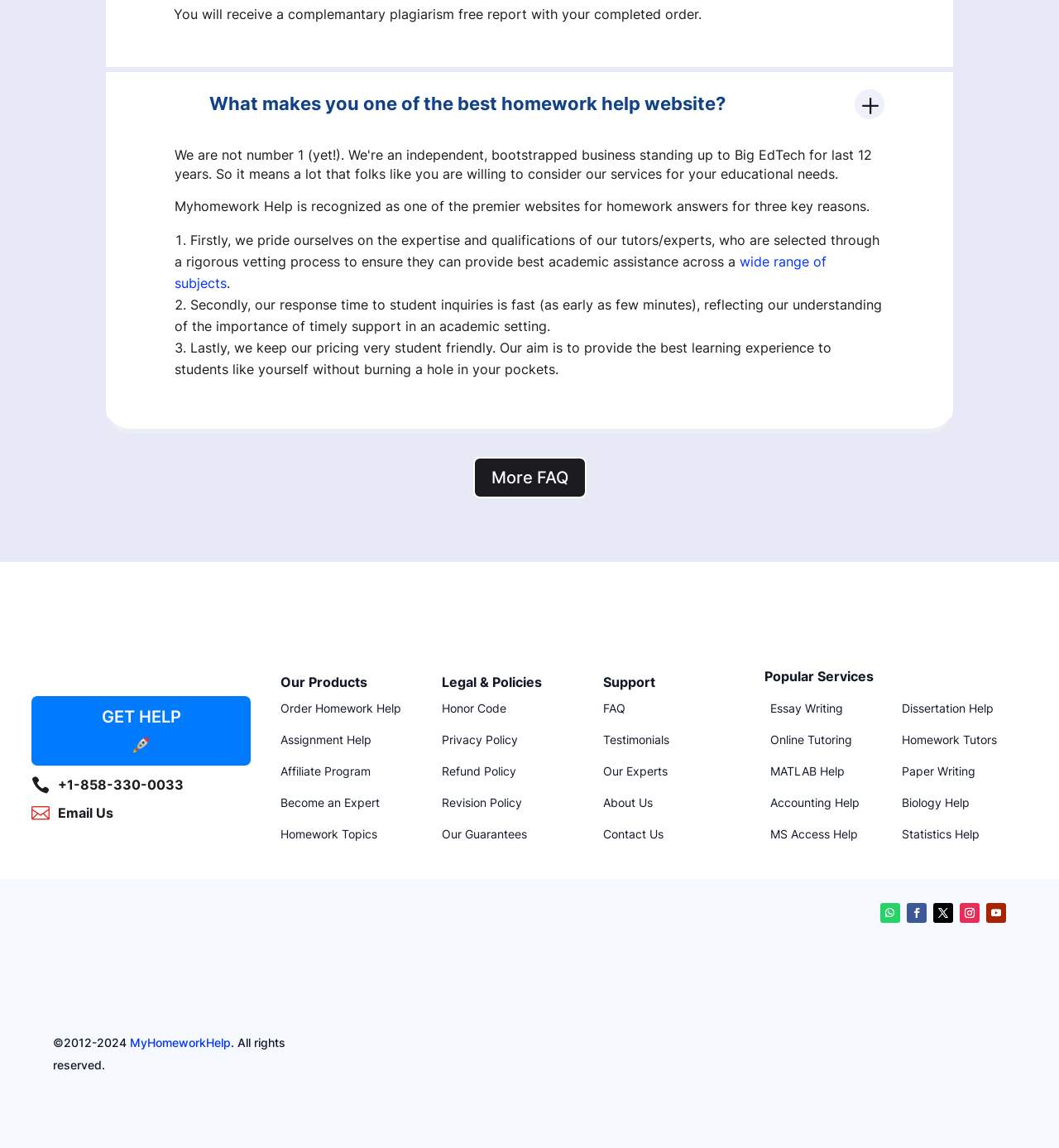From the element description wide range of subjects, predict the bounding box coordinates of the UI element. The coordinates must be specified in the format (top-left x, top-left y, bottom-right x, bottom-right y) and should be within the 0 to 1 range.

[0.165, 0.221, 0.78, 0.254]